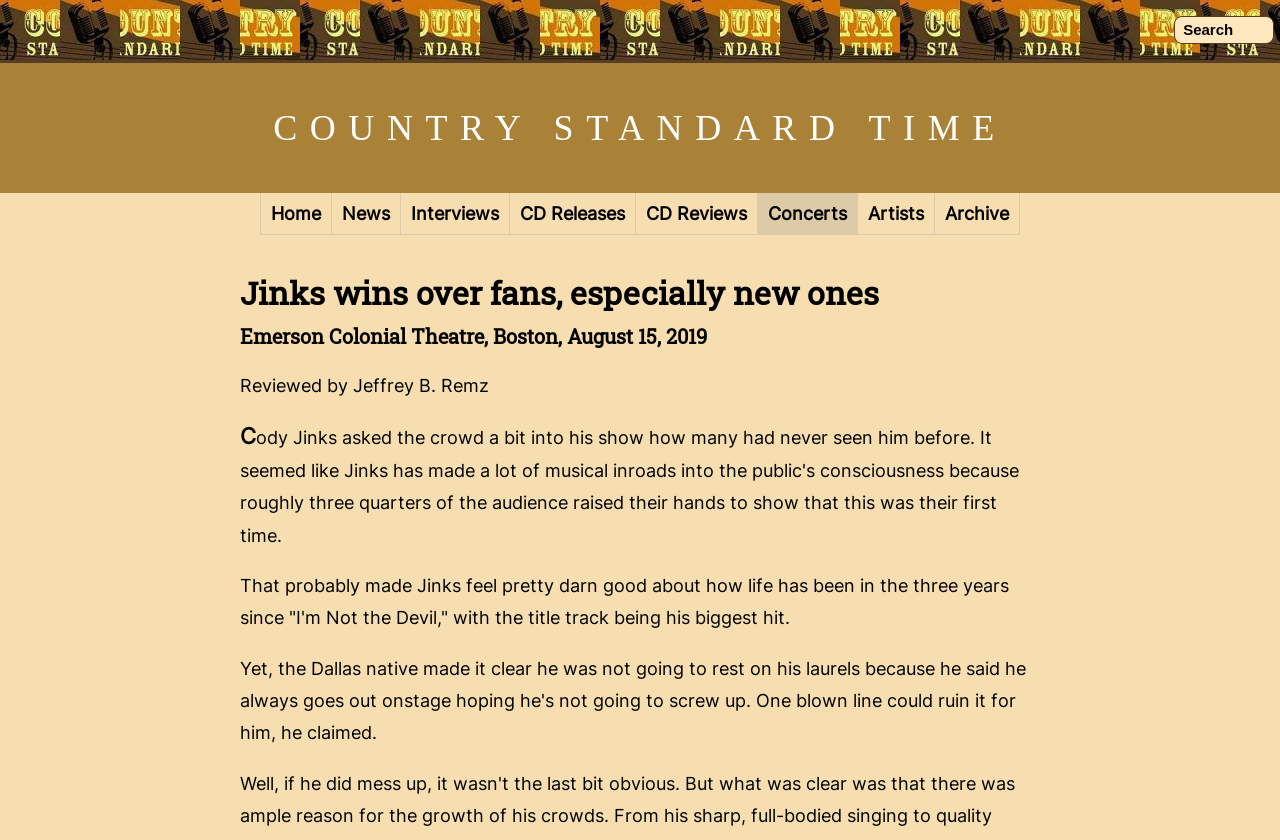Determine the bounding box coordinates of the section to be clicked to follow the instruction: "go to Home". The coordinates should be given as four float numbers between 0 and 1, formatted as [left, top, right, bottom].

[0.203, 0.23, 0.259, 0.28]